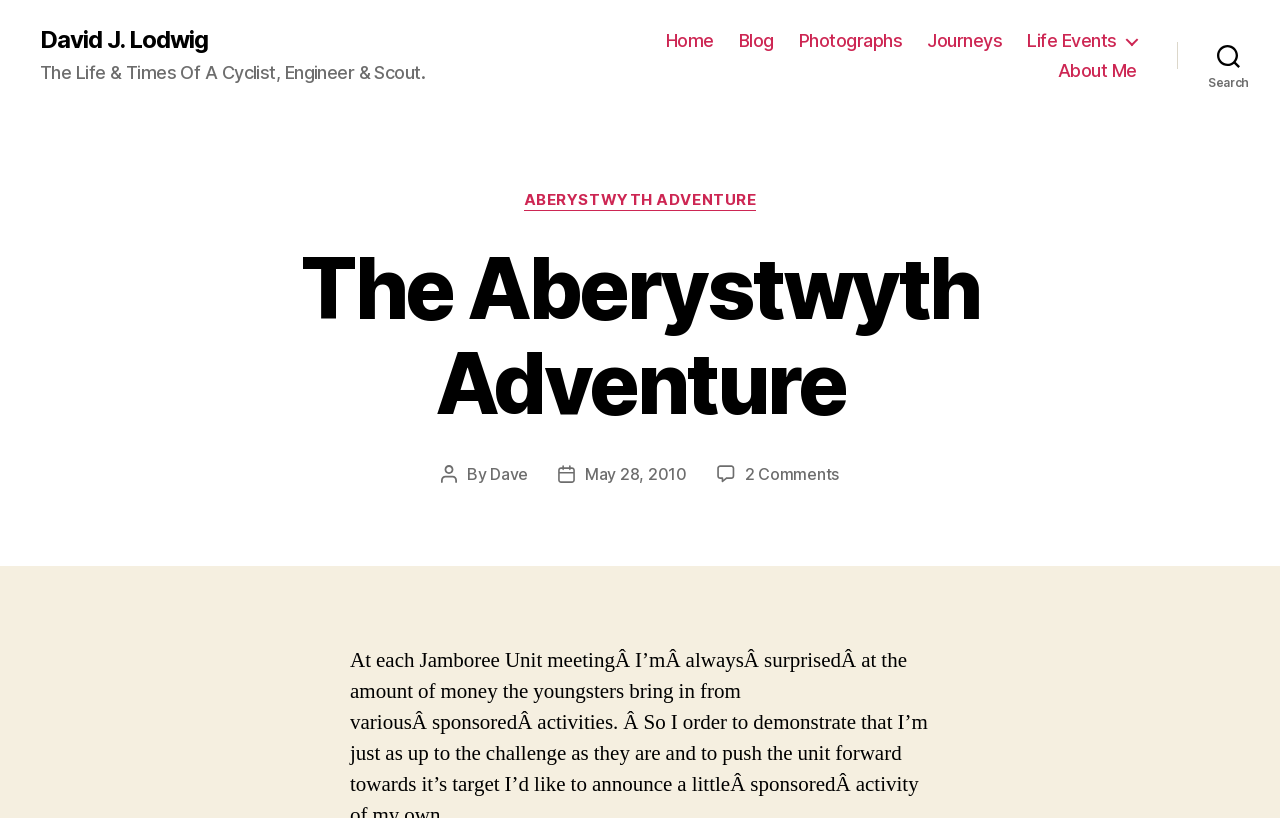Identify the bounding box for the described UI element. Provide the coordinates in (top-left x, top-left y, bottom-right x, bottom-right y) format with values ranging from 0 to 1: May 28, 2010

[0.457, 0.567, 0.537, 0.592]